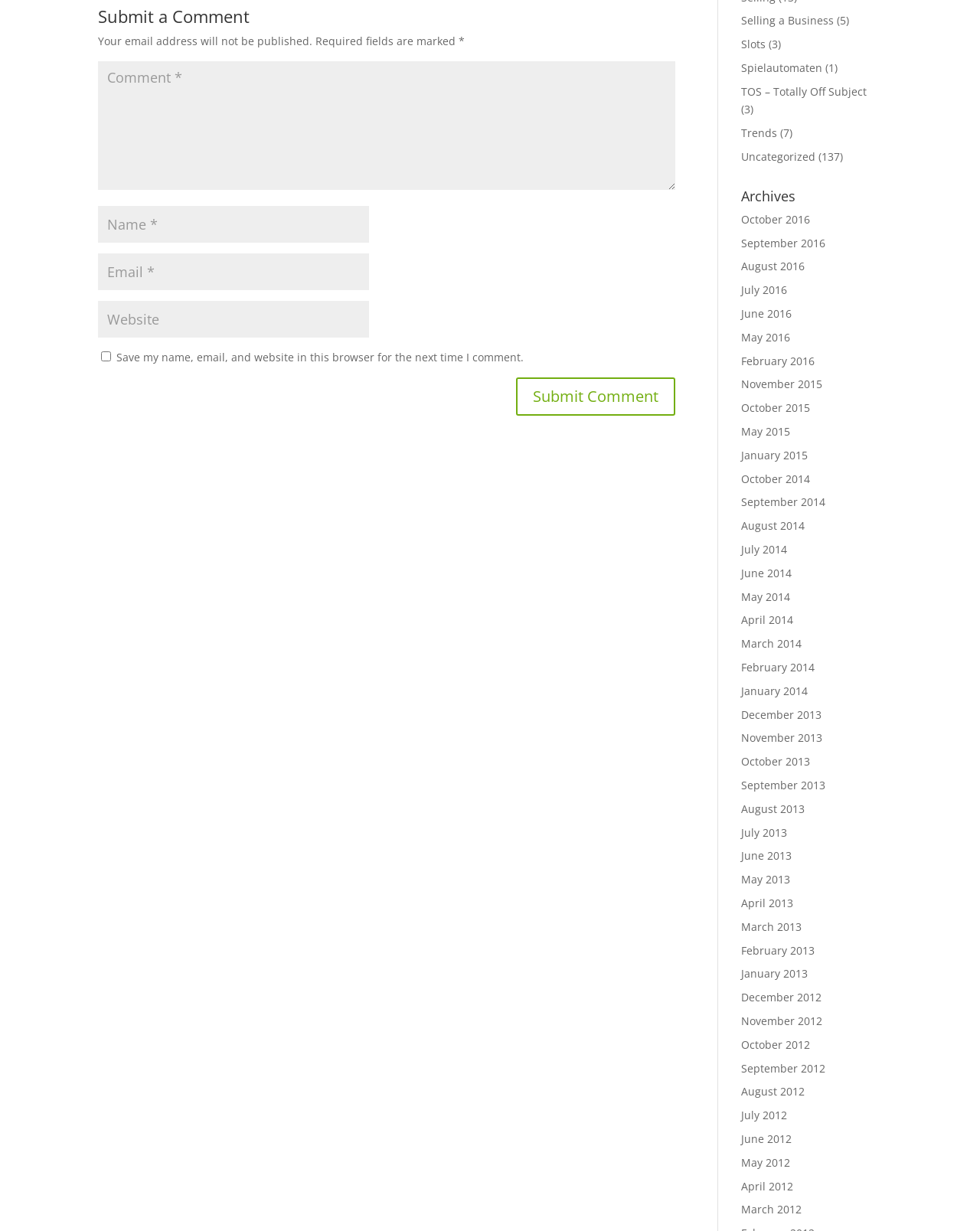What is the category with the most posts?
Look at the image and provide a short answer using one word or a phrase.

Uncategorized